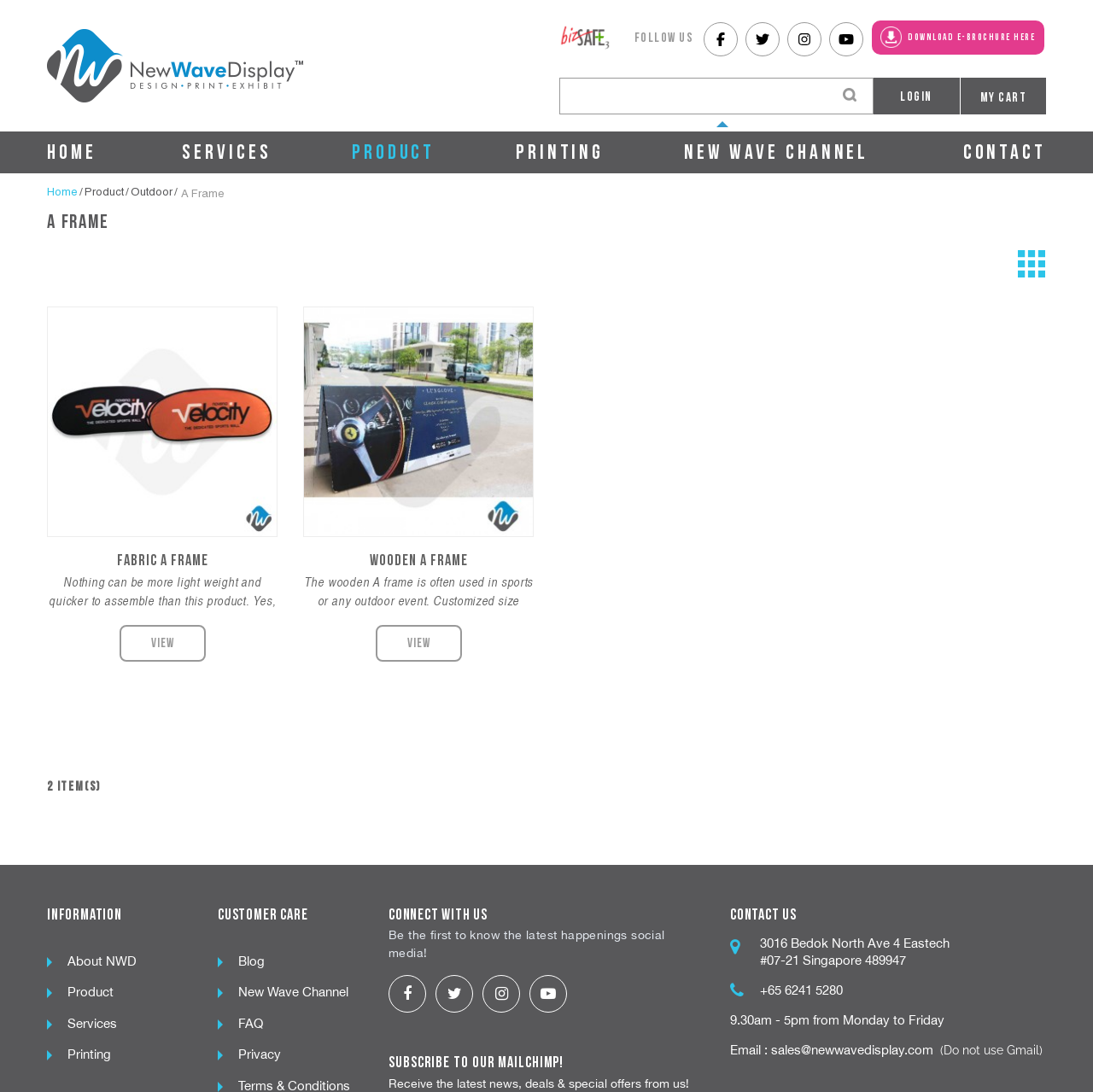Could you provide the bounding box coordinates for the portion of the screen to click to complete this instruction: "View Fabric A Frame product"?

[0.043, 0.28, 0.254, 0.491]